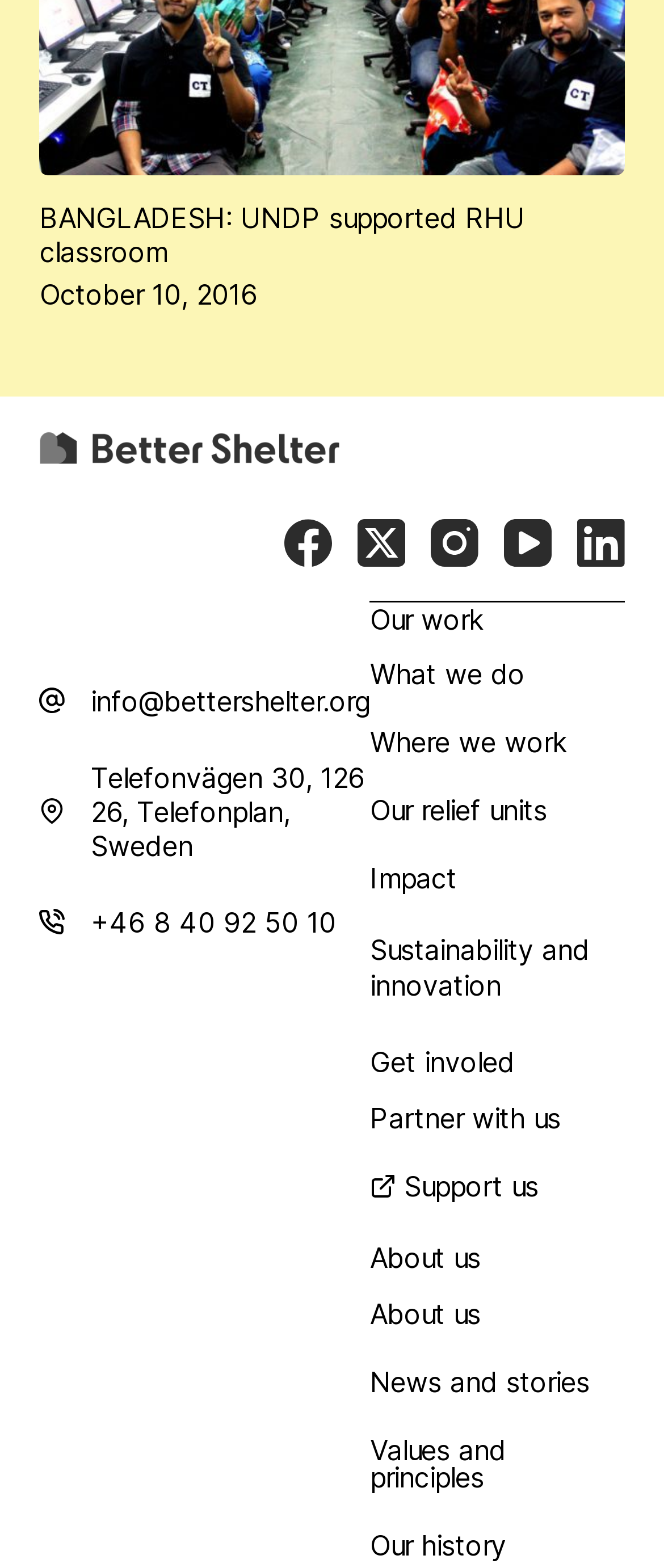Locate the bounding box coordinates of the element that needs to be clicked to carry out the instruction: "view exhibitions and events". The coordinates should be given as four float numbers ranging from 0 to 1, i.e., [left, top, right, bottom].

None